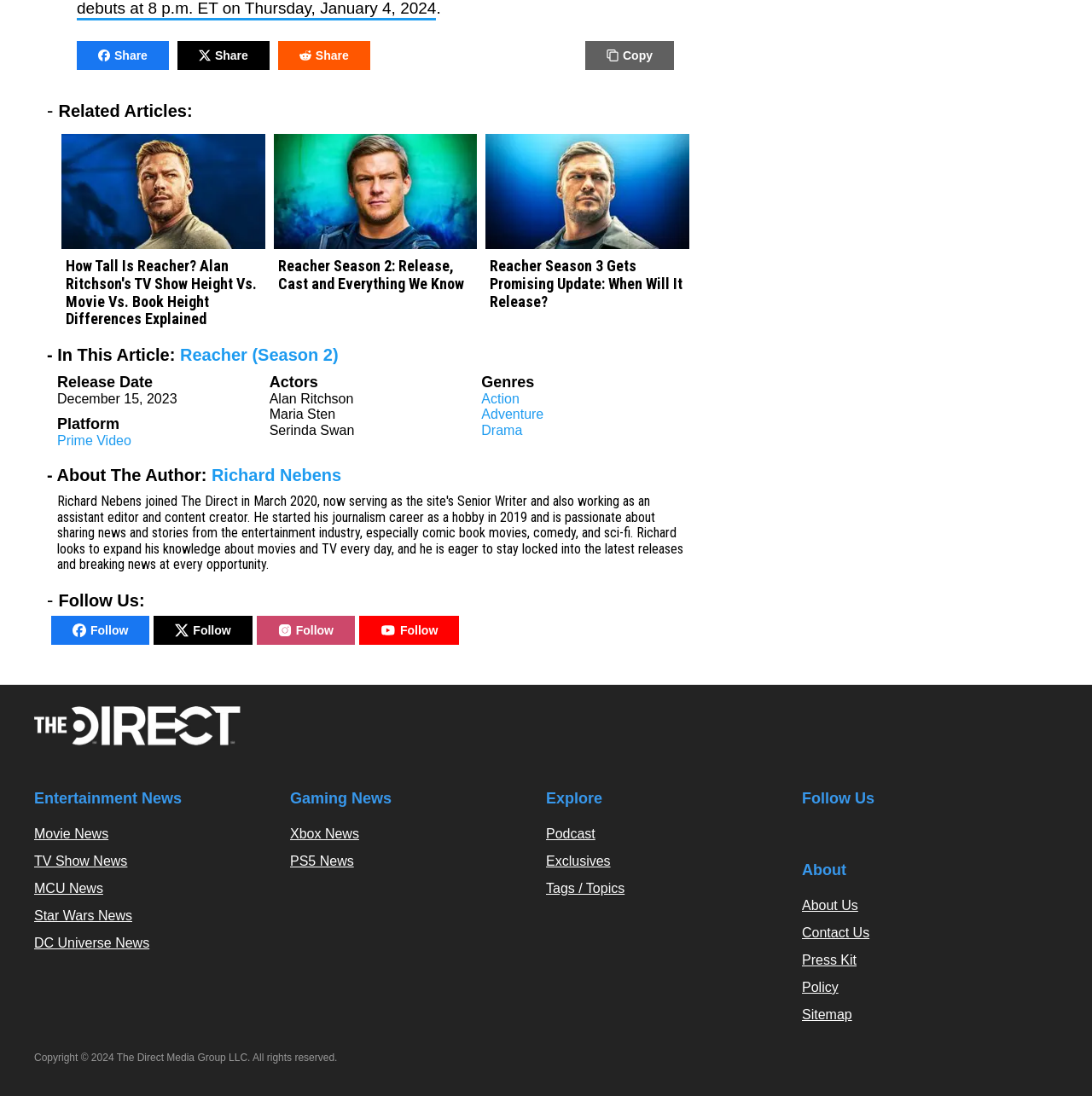Determine the bounding box coordinates of the region to click in order to accomplish the following instruction: "Copy". Provide the coordinates as four float numbers between 0 and 1, specifically [left, top, right, bottom].

[0.536, 0.037, 0.617, 0.064]